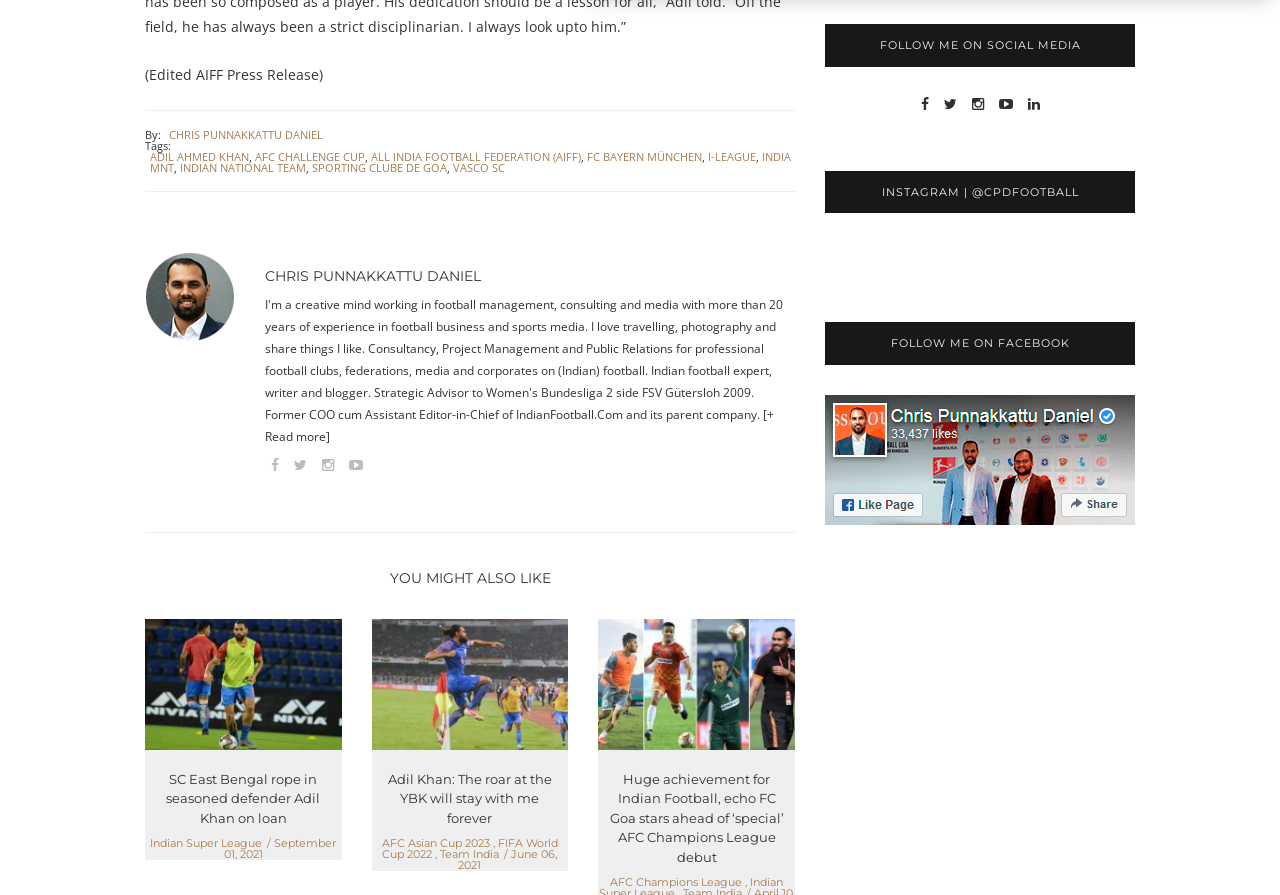What is the name of the tournament mentioned in the article?
Provide a short answer using one word or a brief phrase based on the image.

AFC Champions League